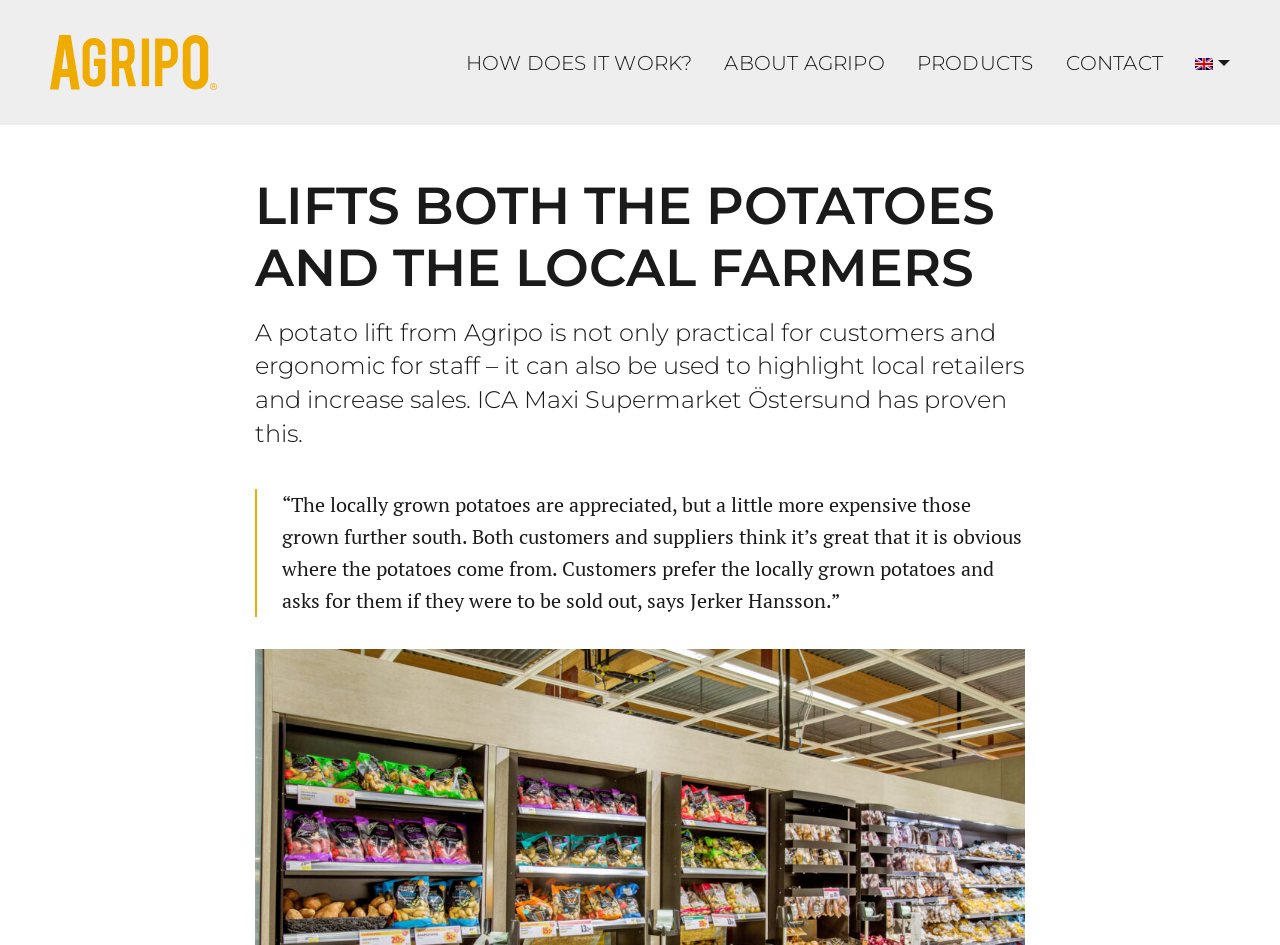What is the language of the webpage?
Please answer the question as detailed as possible.

The answer can be found in the link element which has the text 'English' and an image of the English flag.